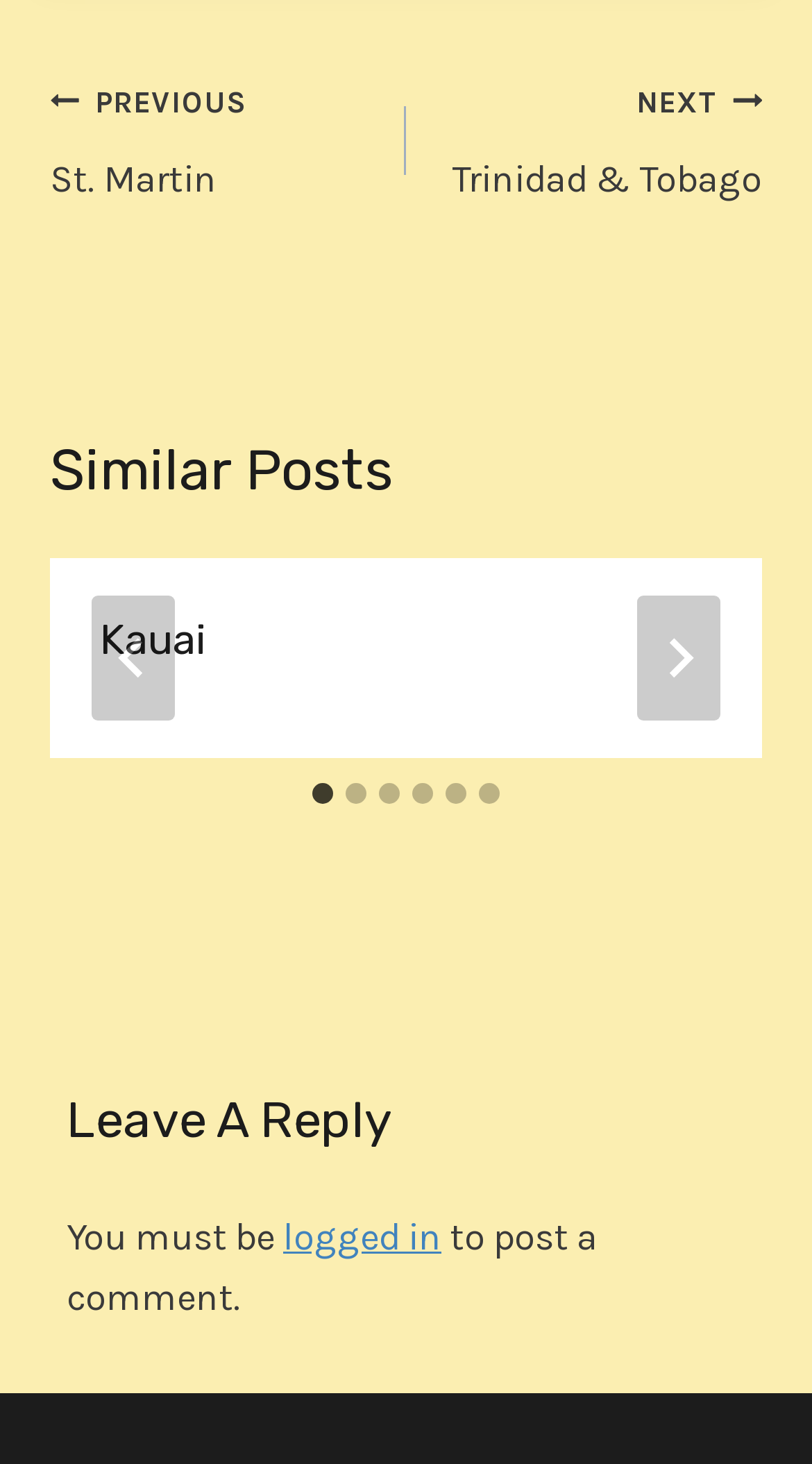How many slides are there in the post?
Provide a short answer using one word or a brief phrase based on the image.

6